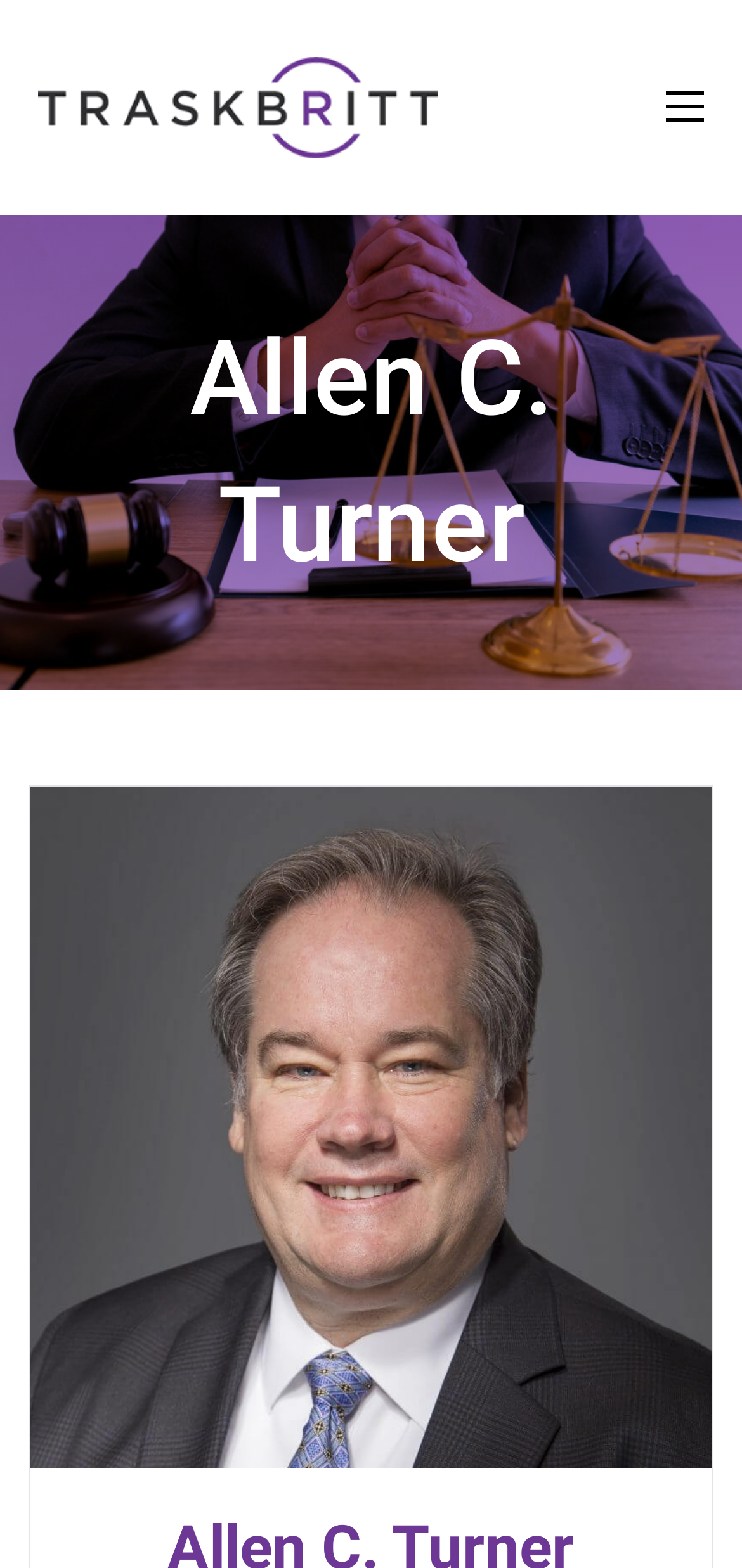Find the main header of the webpage and produce its text content.

Allen C. Turner